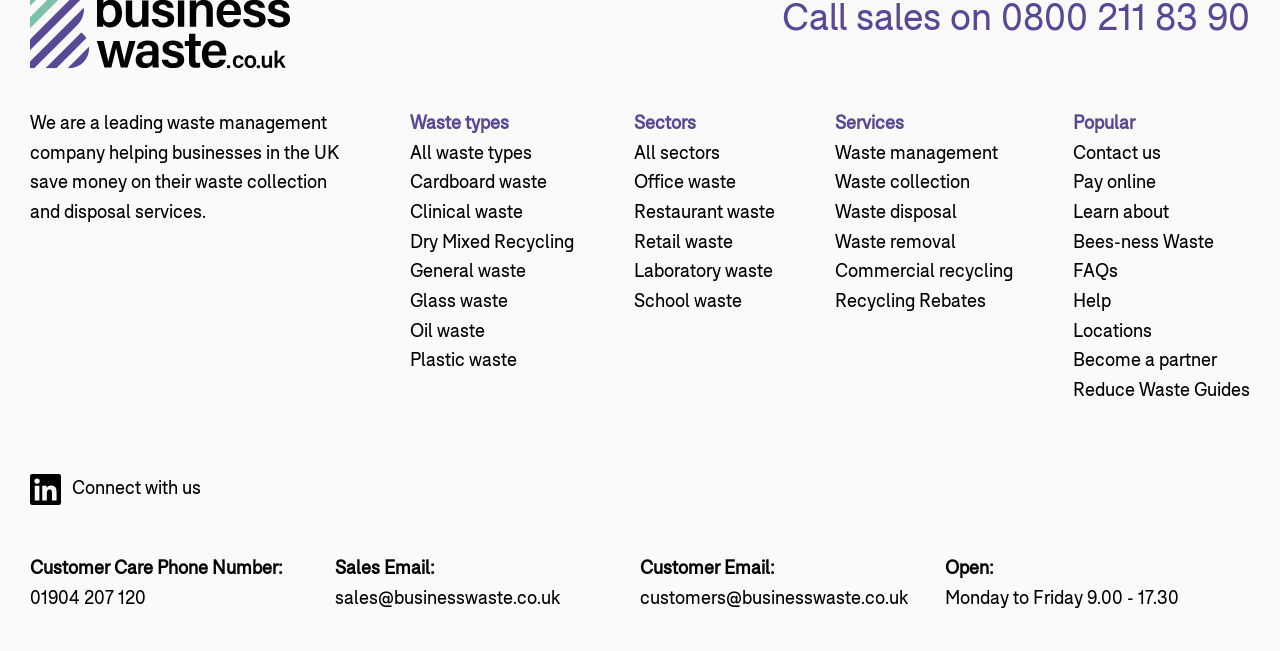Use a single word or phrase to answer this question: 
What are the three main categories on this webpage?

Waste types, Sectors, Services